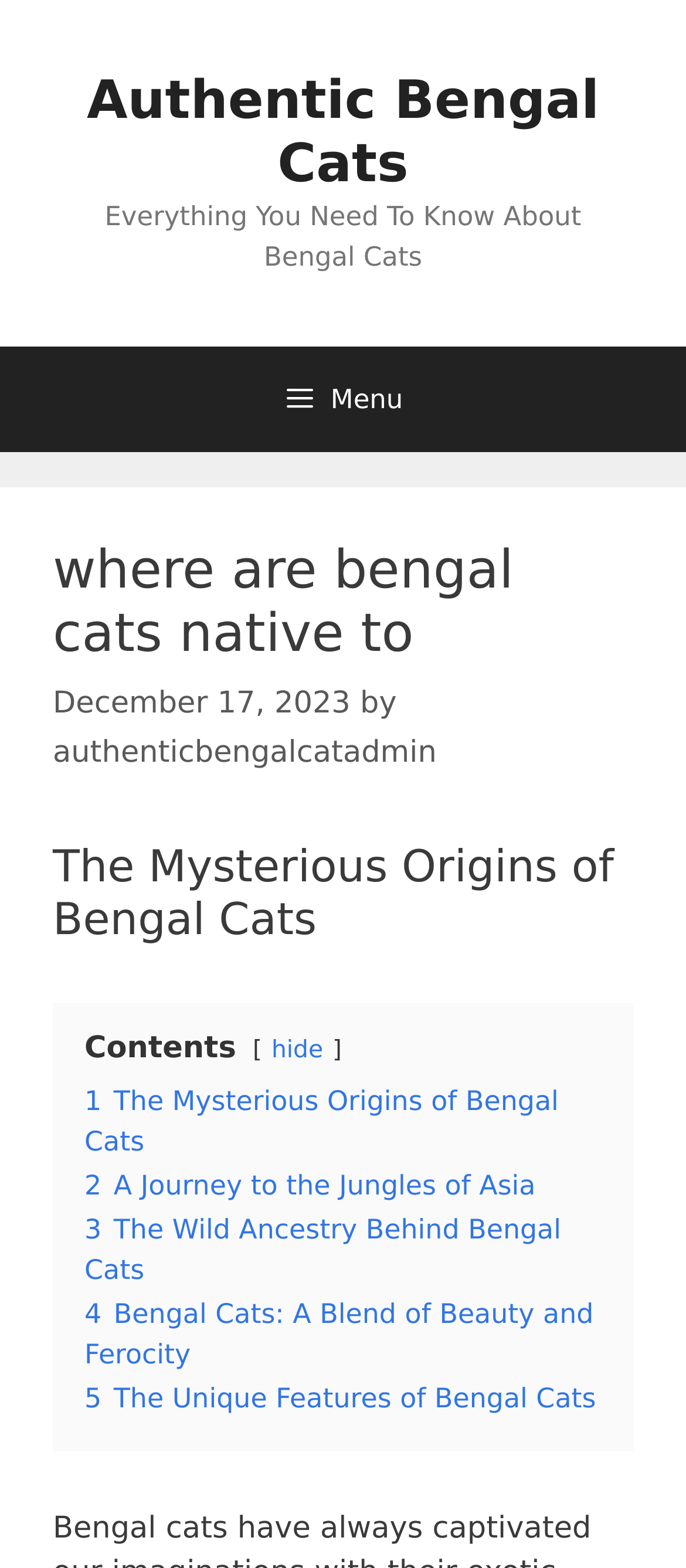Please determine the primary heading and provide its text.

where are bengal cats native to